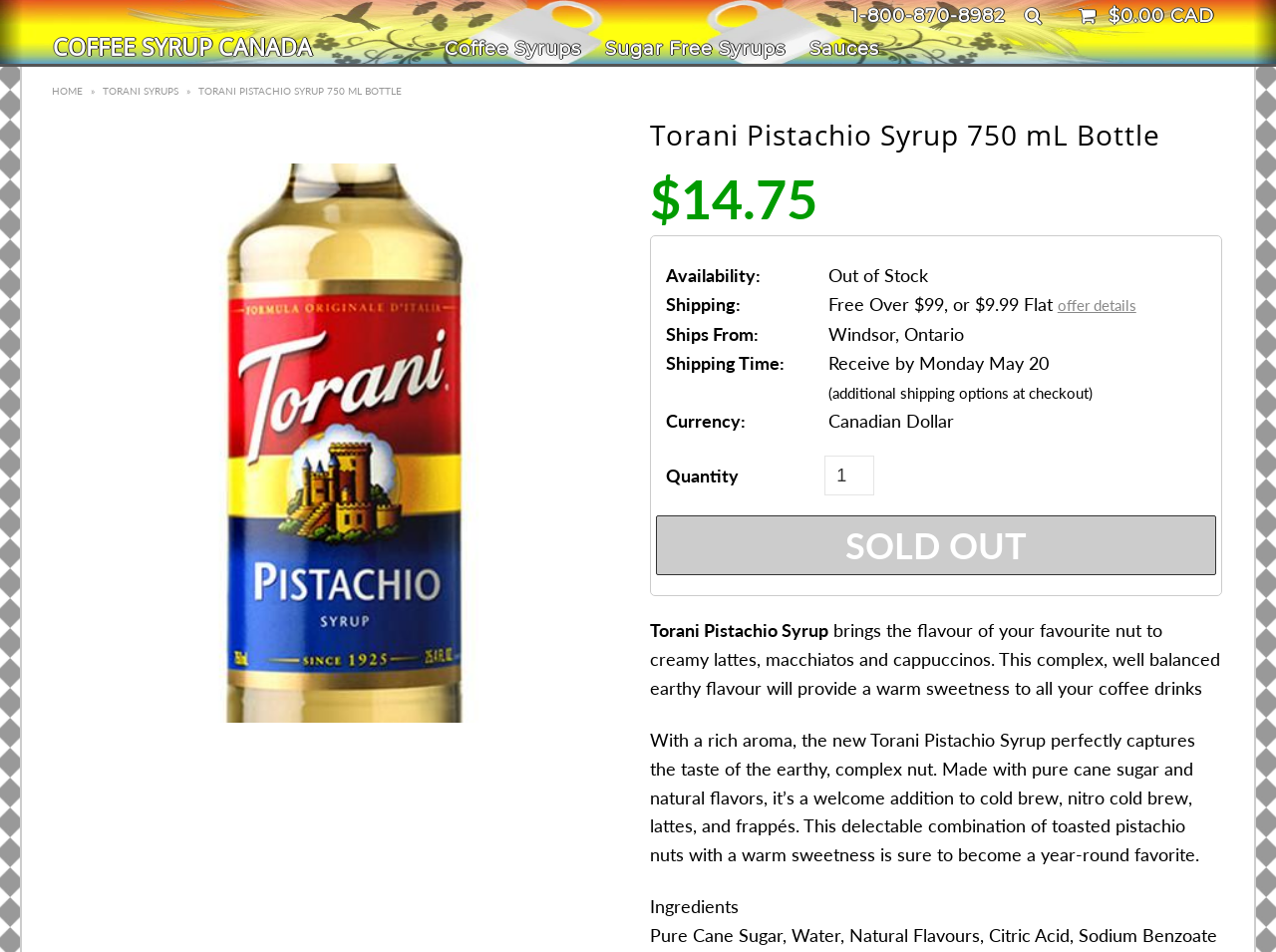Can you identify the bounding box coordinates of the clickable region needed to carry out this instruction: 'Search for products'? The coordinates should be four float numbers within the range of 0 to 1, stated as [left, top, right, bottom].

[0.008, 0.021, 0.203, 0.074]